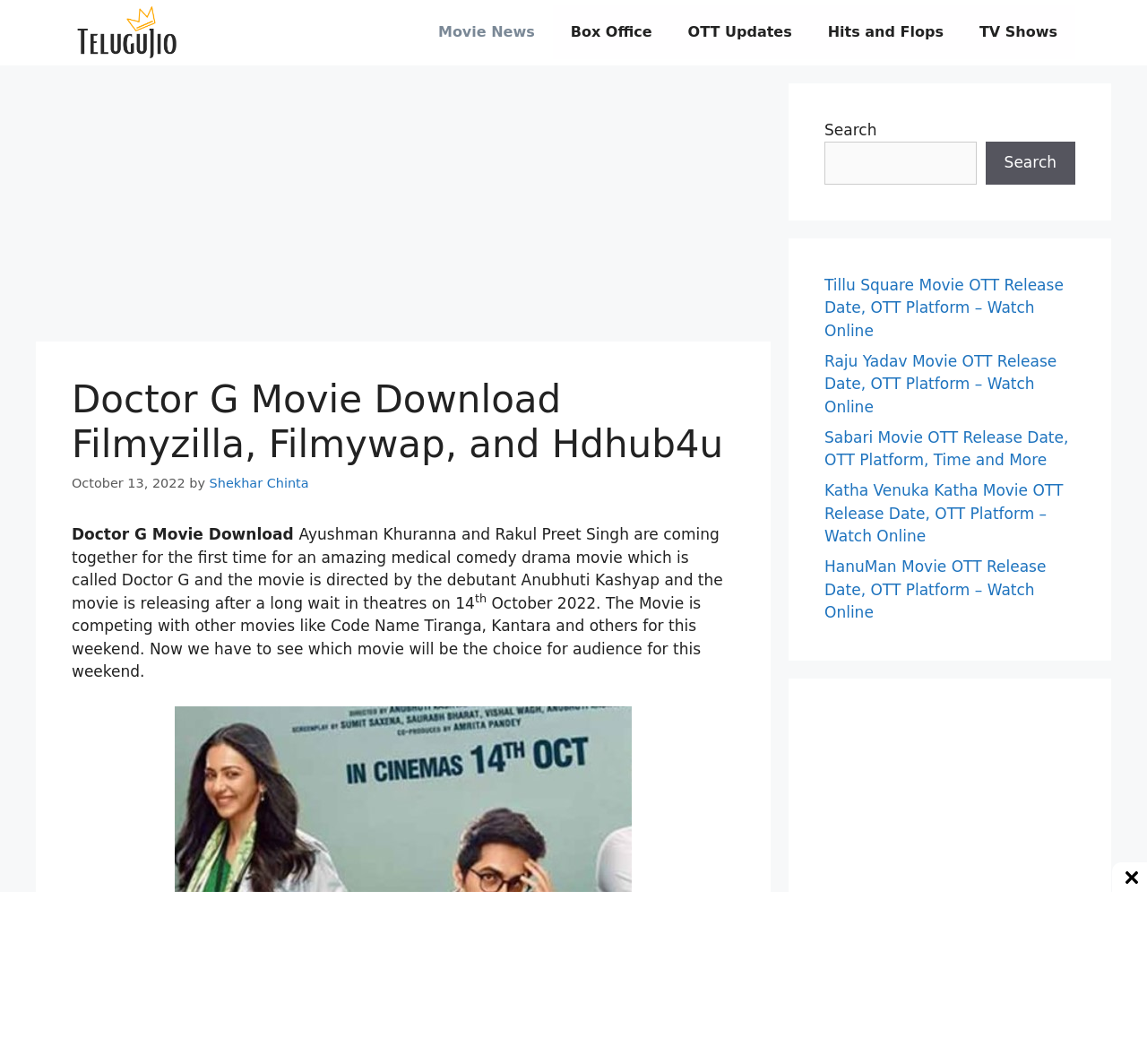Generate a comprehensive description of the webpage.

The webpage is about the movie "Doctor G" starring Ayushman Khuranna and Rakul Preet Singh. At the top, there is a banner with the site's name and a link to "TeluguJio" accompanied by an image. Below the banner, there is a navigation menu with links to "Movie News", "Box Office", "OTT Updates", "Hits and Flops", and "TV Shows".

On the left side of the page, there is an advertisement iframe. Above the advertisement, there is a header with the title "Doctor G Movie Download Filmyzilla, Filmywap, and Hdhub4u" and a time stamp "October 13, 2022". The title is followed by a brief description of the movie, mentioning the director and the release date.

Below the description, there is an image related to the movie. On the right side of the page, there is a search bar with a search button. Below the search bar, there are several links to other movie-related articles, including "Tillu Square Movie OTT Release Date", "Raju Yadav Movie OTT Release Date", and others.

At the bottom right corner of the page, there is a small image. Overall, the webpage has a simple layout with a focus on providing information about the movie "Doctor G" and related news.